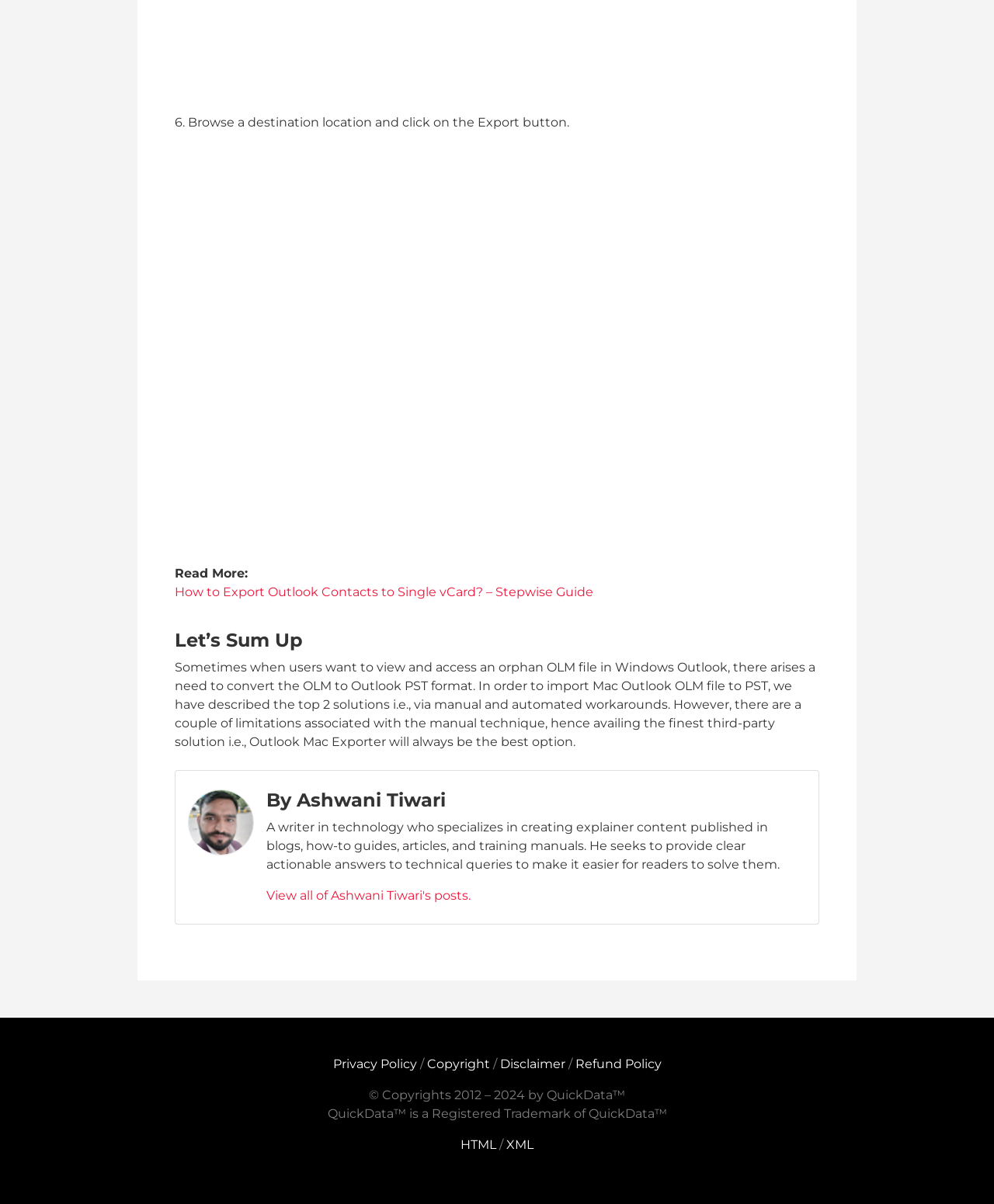What is the format of the file that can be exported from Mac Outlook?
Answer the question with a thorough and detailed explanation.

The format of the file that can be exported from Mac Outlook is PST, as mentioned in the text 'In order to import Mac Outlook OLM file to PST, we have described the top 2 solutions i.e., via manual and automated workarounds.'